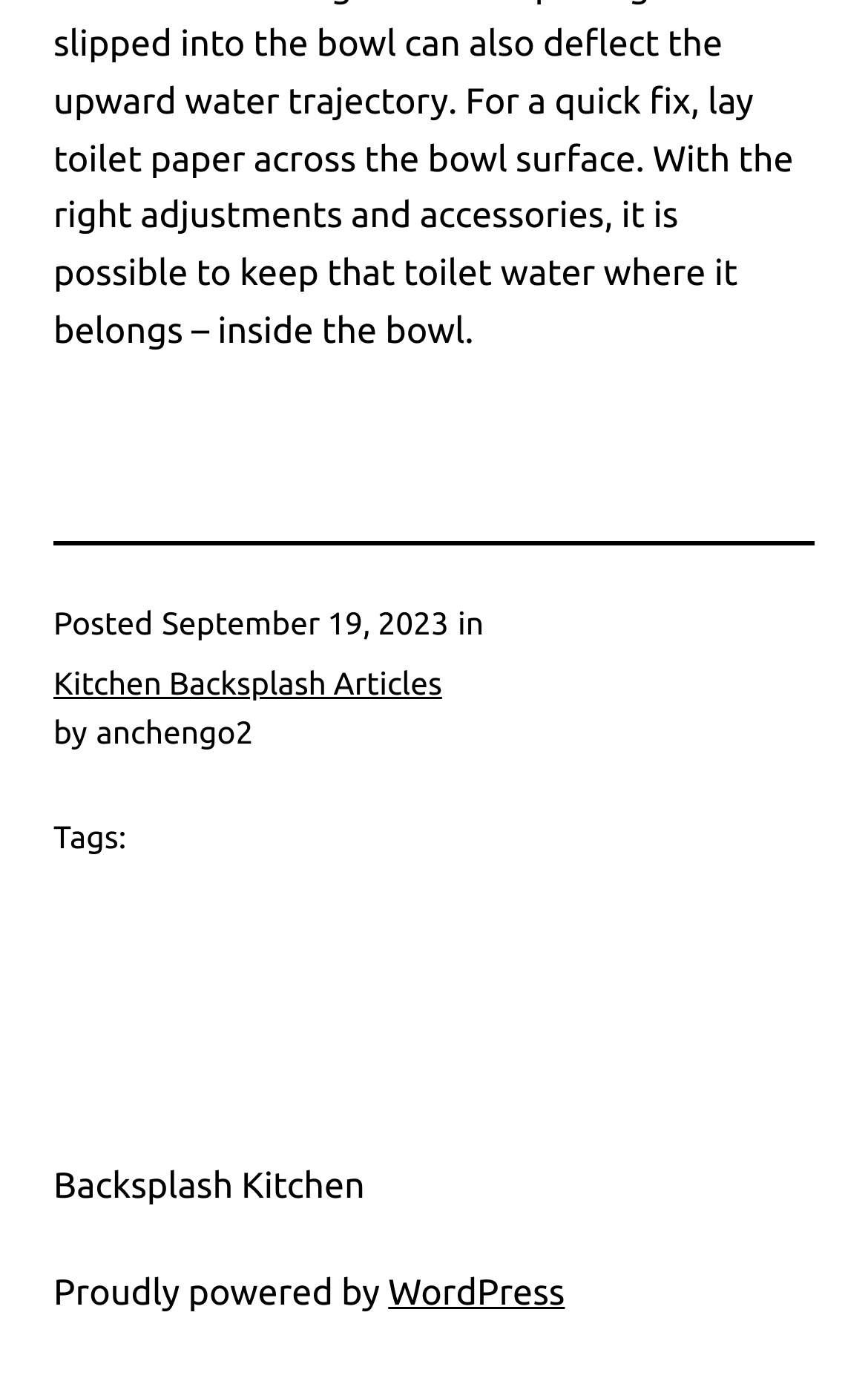Can you look at the image and give a comprehensive answer to the question:
What is the date of the posted article?

I found the date of the posted article by looking at the text 'Posted' followed by a time element, which contains the static text 'September 19, 2023'.